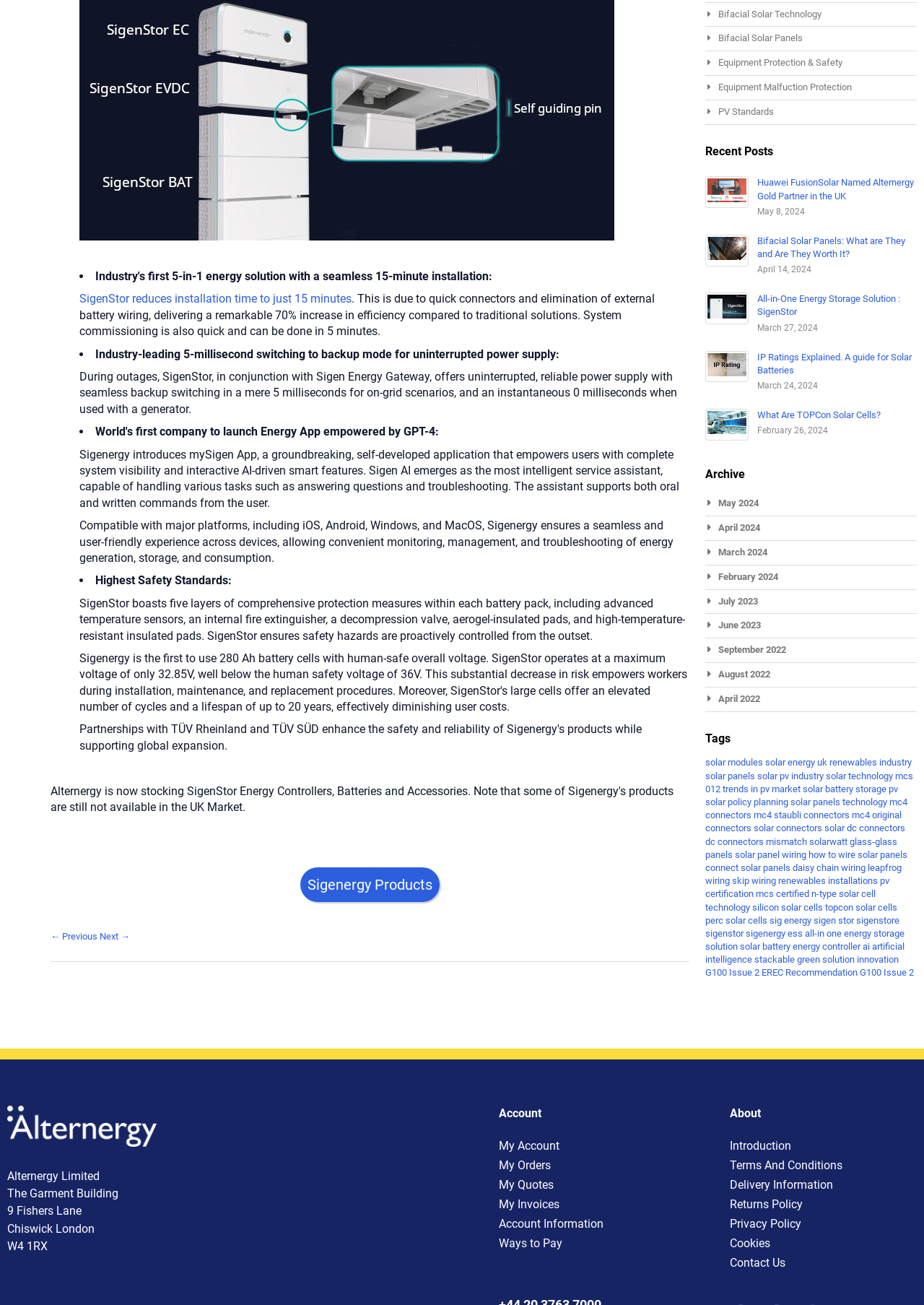Determine the bounding box coordinates of the region to click in order to accomplish the following instruction: "Read the recent post 'Huawei FusionSolar Named Alternergy Gold Partner in the UK'". Provide the coordinates as four float numbers between 0 and 1, specifically [left, top, right, bottom].

[0.82, 0.136, 0.989, 0.154]